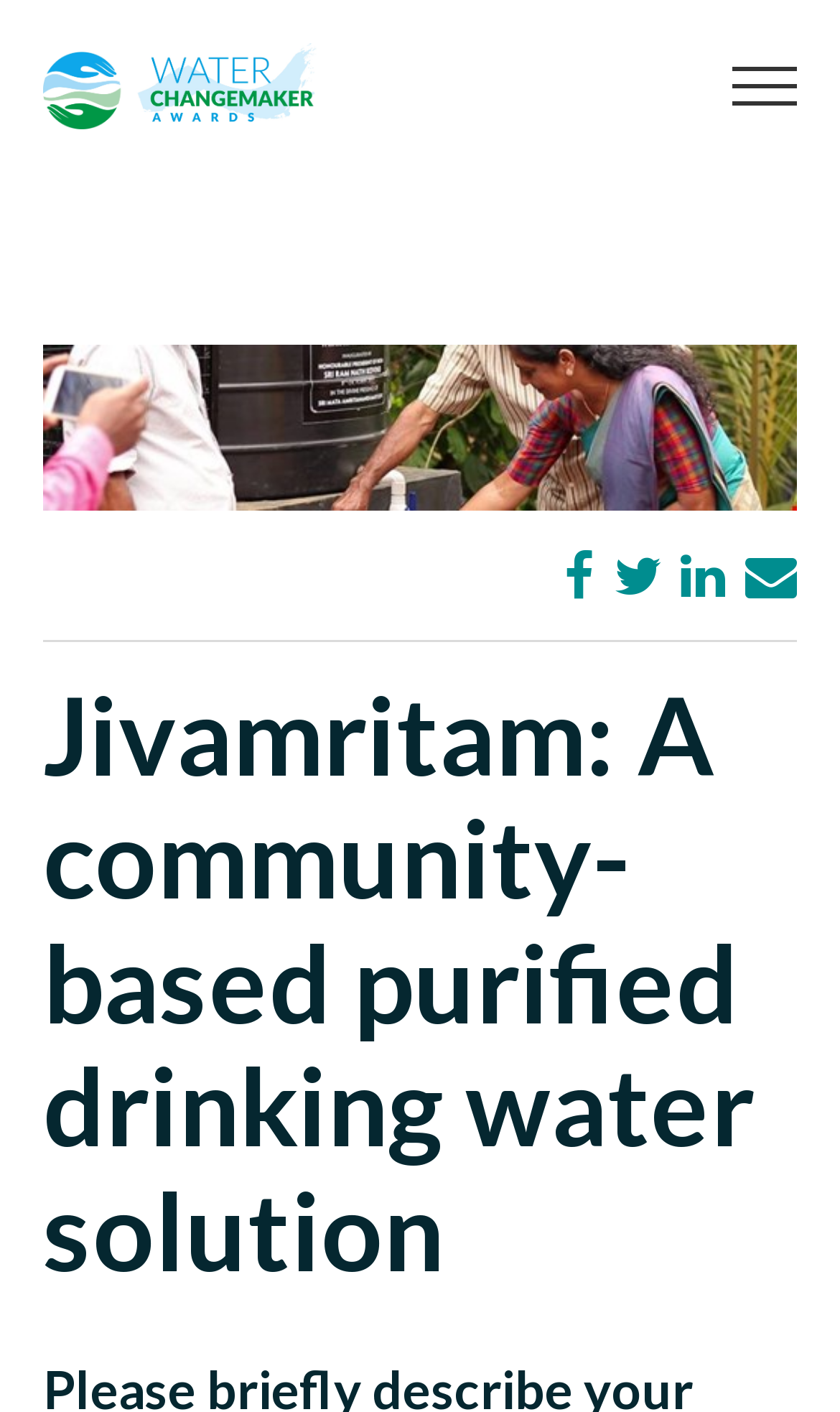Answer the question with a brief word or phrase:
What is the main image on the webpage?

A community-based purified drinking water solution